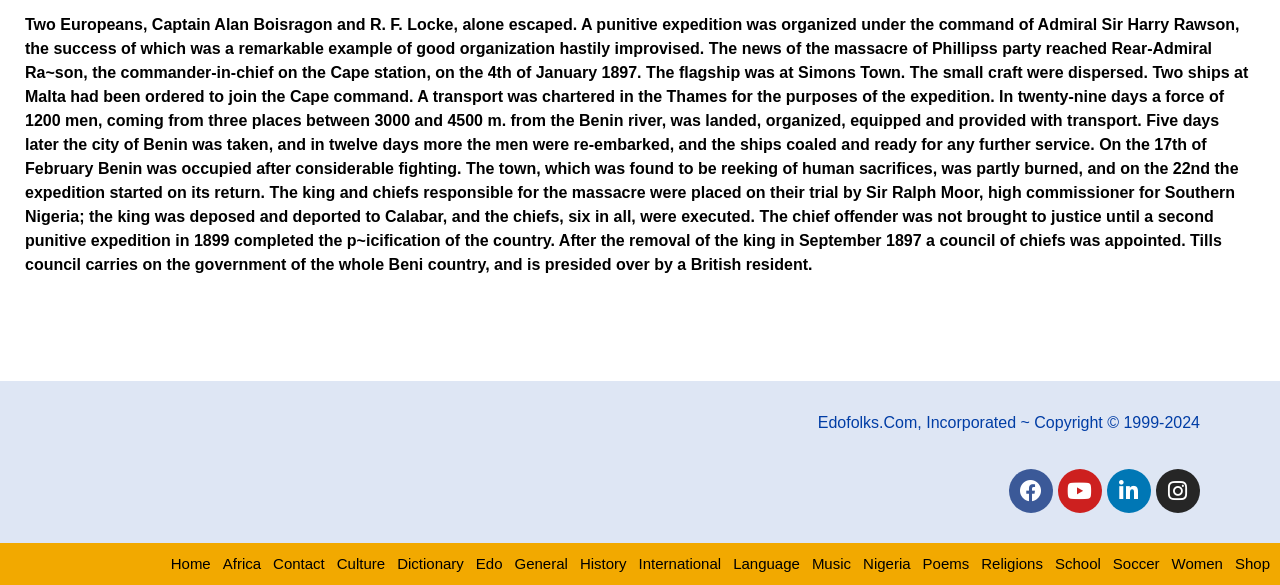Answer the following query with a single word or phrase:
What is the topic of the main text?

Benin expedition